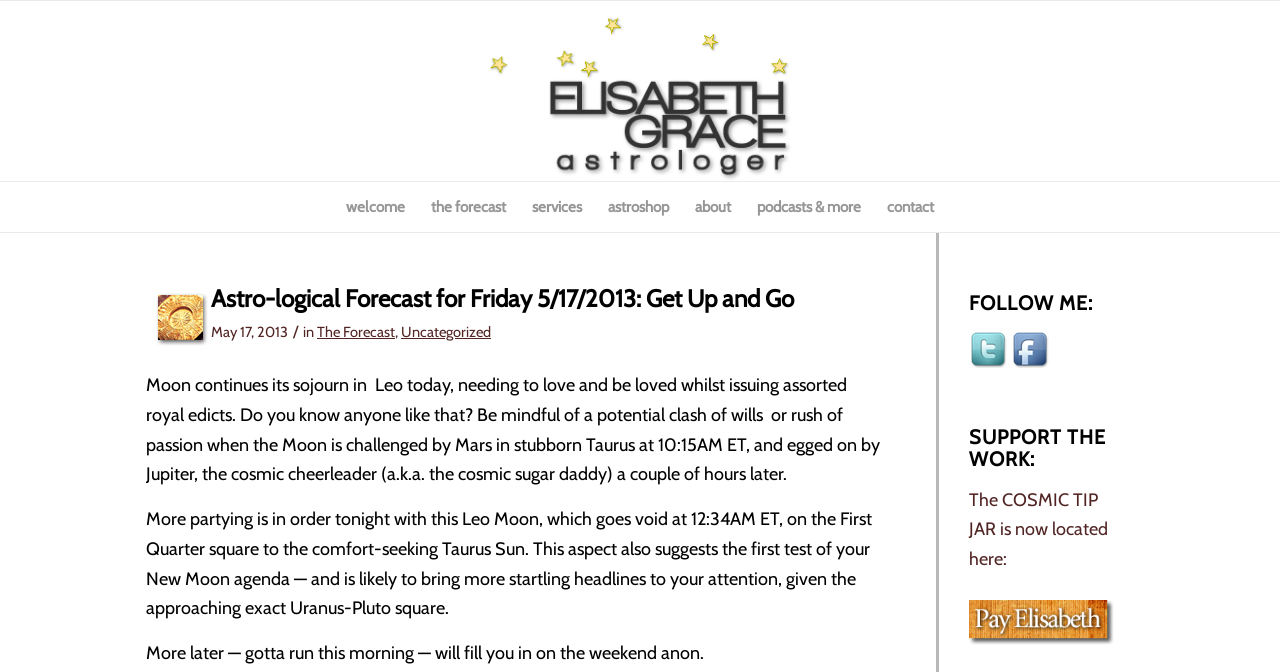Provide a thorough description of the webpage's content and layout.

The webpage is an archive page for an astrologer, Elisabeth Grace. At the top, there is a logo and a link to the astrologer's main page, accompanied by a vertical menu with seven items: welcome, the forecast, services, astroshop, about, podcasts & more, and contact. 

Below the menu, there is a header section with a heading that reads "Astro-logical Forecast for Friday 5/17/2013: Get Up and Go", followed by a link to the same title, a time stamp "May 17, 2013", and two links to "The Forecast" and "Uncategorized". 

The main content of the page is a blog post, which discusses the astrological forecast for Friday, May 17, 2013. The post is divided into three paragraphs, with the first paragraph describing the Moon's position in Leo and its potential effects on human behavior. The second paragraph discusses the First Quarter square to the Taurus Sun and its implications. The third paragraph is a brief note from the author, mentioning that they will provide more information later.

On the right side of the page, there are two sections. The first section is headed "FOLLOW ME:" and contains two links to follow the astrologer on Twitter and Facebook, each accompanied by an image. The second section is headed "SUPPORT THE WORK:" and contains a static text and a link to the COSMIC TIP JAR.